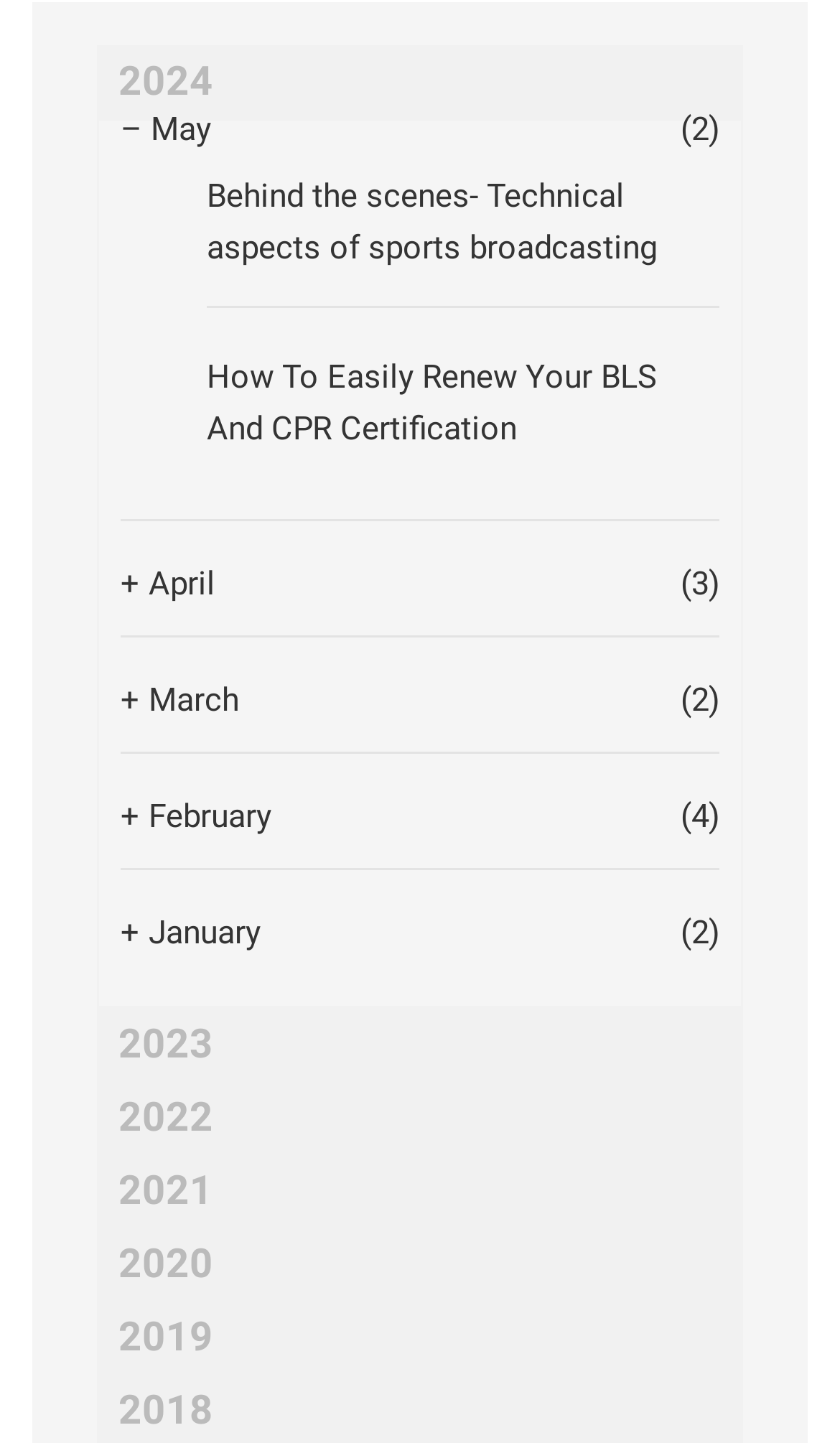Find the bounding box coordinates for the area that must be clicked to perform this action: "Read Behind the scenes- Technical aspects of sports broadcasting".

[0.246, 0.122, 0.782, 0.185]